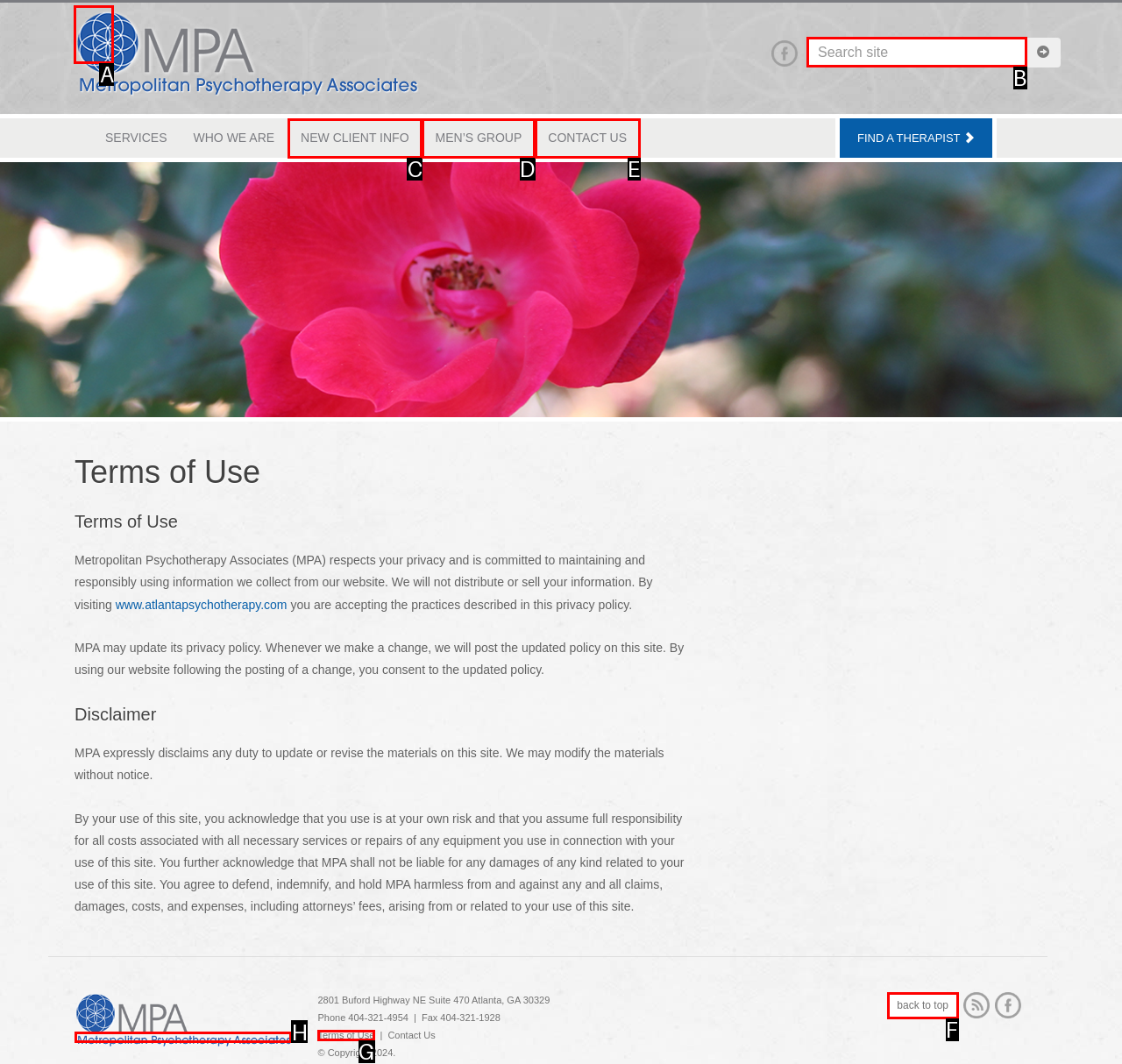Figure out which option to click to perform the following task: Search site
Provide the letter of the correct option in your response.

B